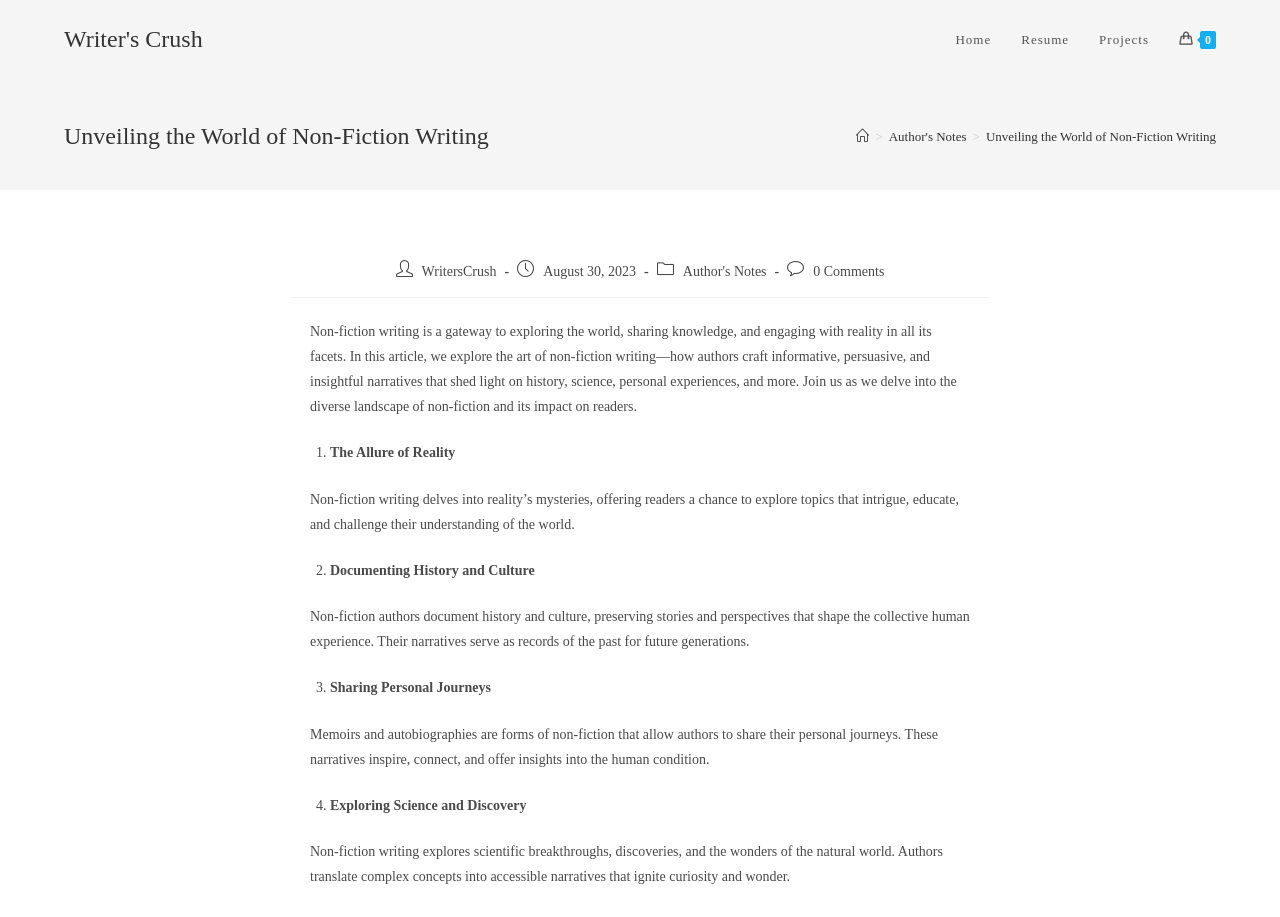Offer an extensive depiction of the webpage and its key elements.

The webpage is about non-fiction writing, with a focus on exploring the world, sharing knowledge, and engaging with reality. At the top, there is a navigation bar with links to "Home", "Resume", "Projects", and a number "0". Below the navigation bar, there is a header section with a title "Unveiling the World of Non-Fiction Writing" and a breadcrumbs navigation section showing the current page's location.

In the main content area, there is a post with an author's name "WritersCrush" and a publication date "August 30, 2023". The post is categorized under "Author's Notes" and has no comments. The post's content is divided into sections, each with a numbered list marker. The sections are titled "The Allure of Reality", "Documenting History and Culture", "Sharing Personal Journeys", and "Exploring Science and Discovery". Each section has a brief description of the topic, explaining how non-fiction writing explores and shares knowledge on these subjects.

The layout of the webpage is organized, with clear headings and concise text. The navigation bar is located at the top right, and the main content is divided into clear sections with headings and list markers. The text is easy to read, with a clear font and sufficient spacing between sections.